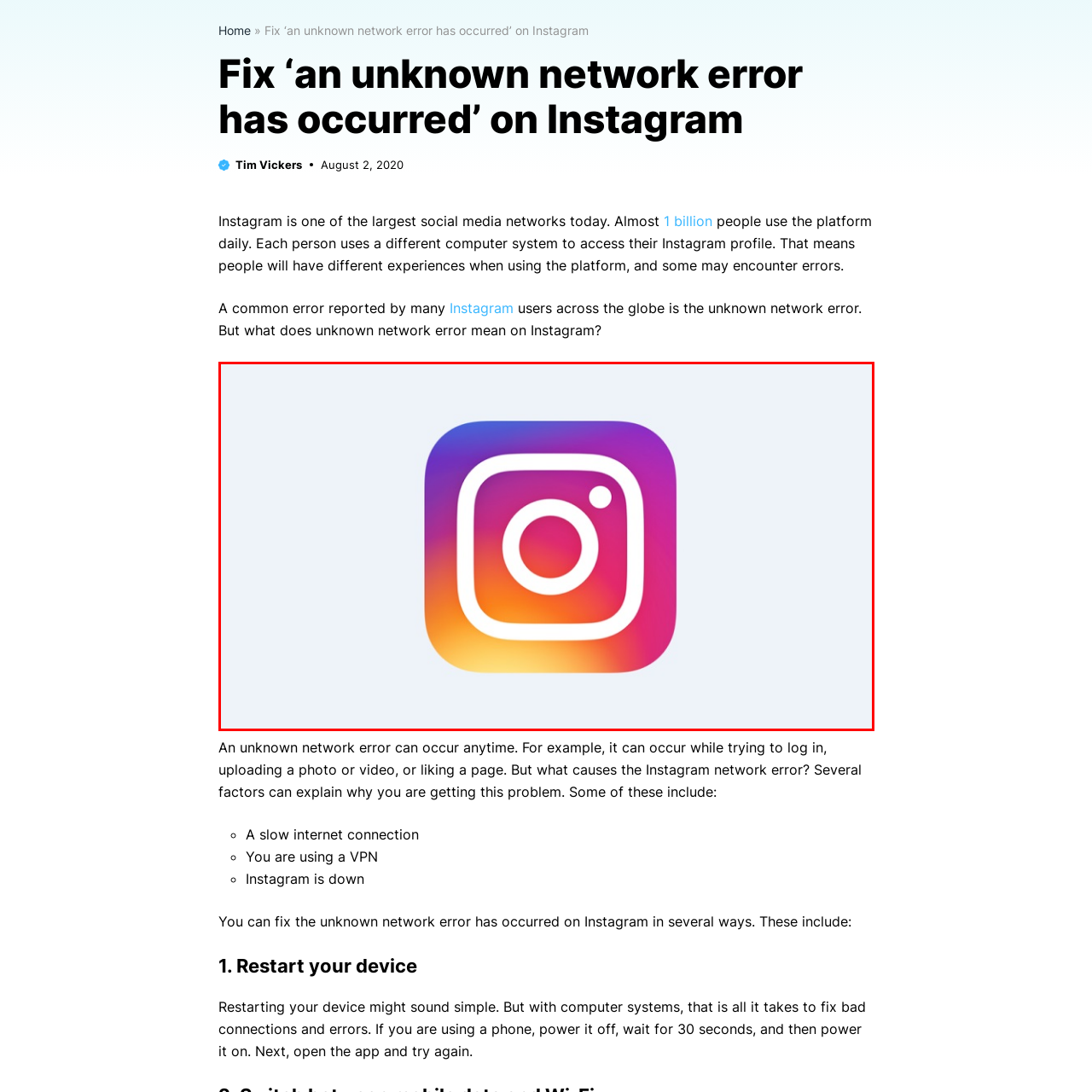Observe the image enclosed by the red border and respond to the subsequent question with a one-word or short phrase:
What is Instagram known for?

Connecting millions of users globally